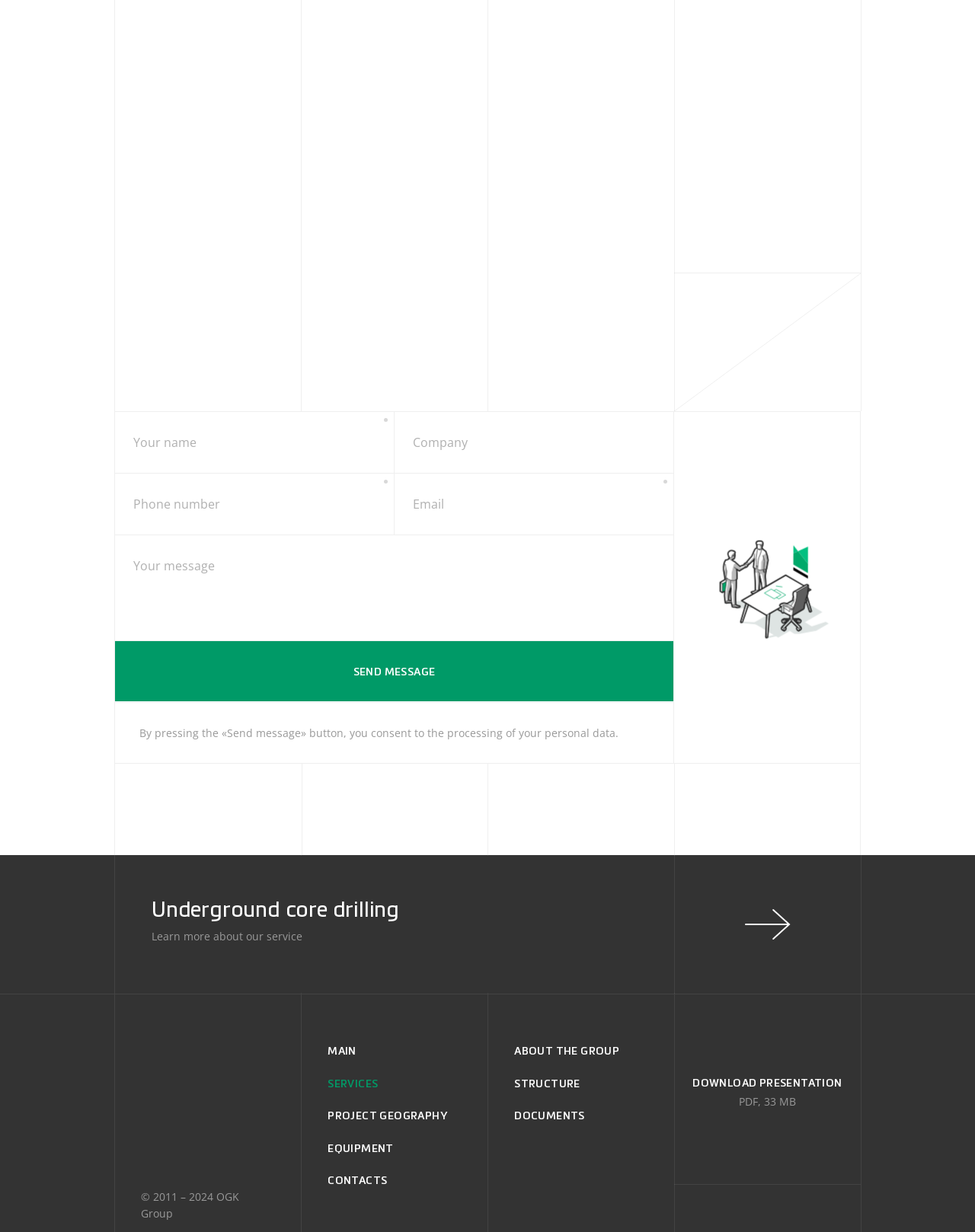Identify the bounding box coordinates for the UI element described as: "Surface core drilling".

[0.171, 0.844, 0.306, 0.854]